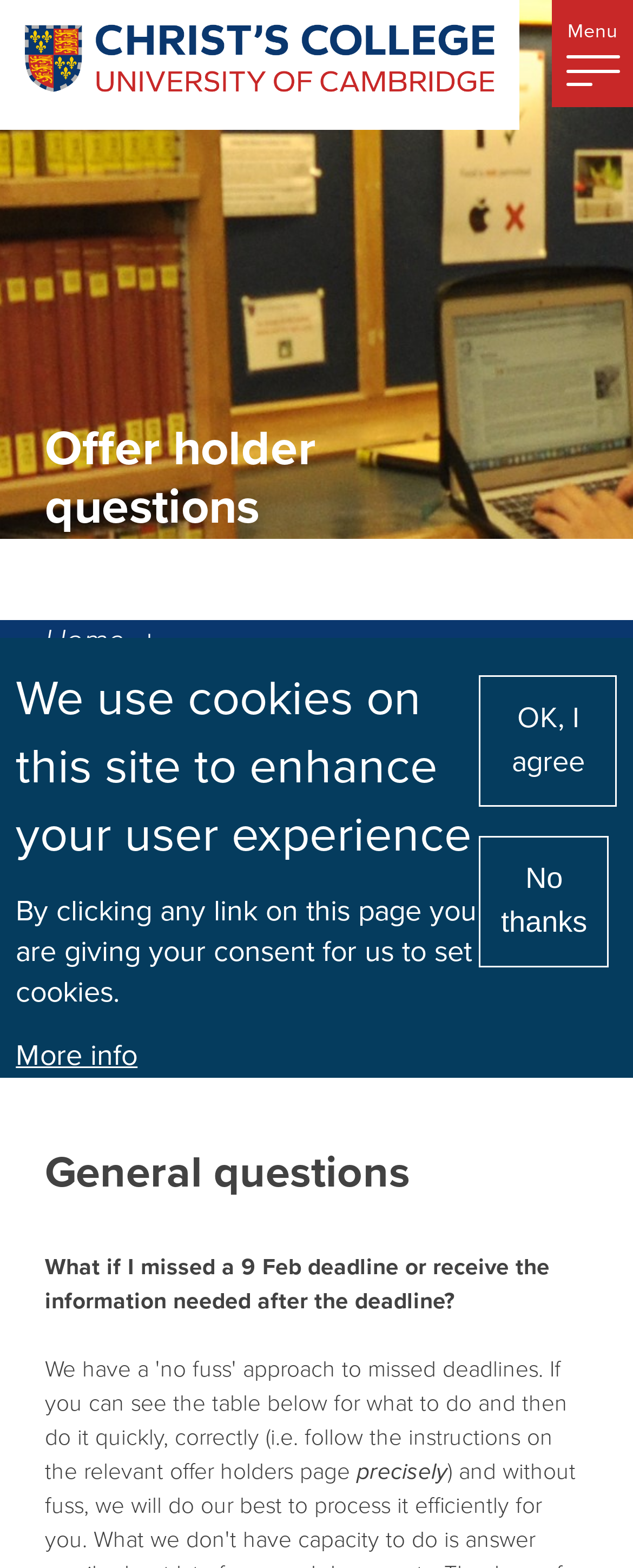Identify the bounding box coordinates necessary to click and complete the given instruction: "Click the 'Menu' button".

[0.872, 0.0, 1.0, 0.068]